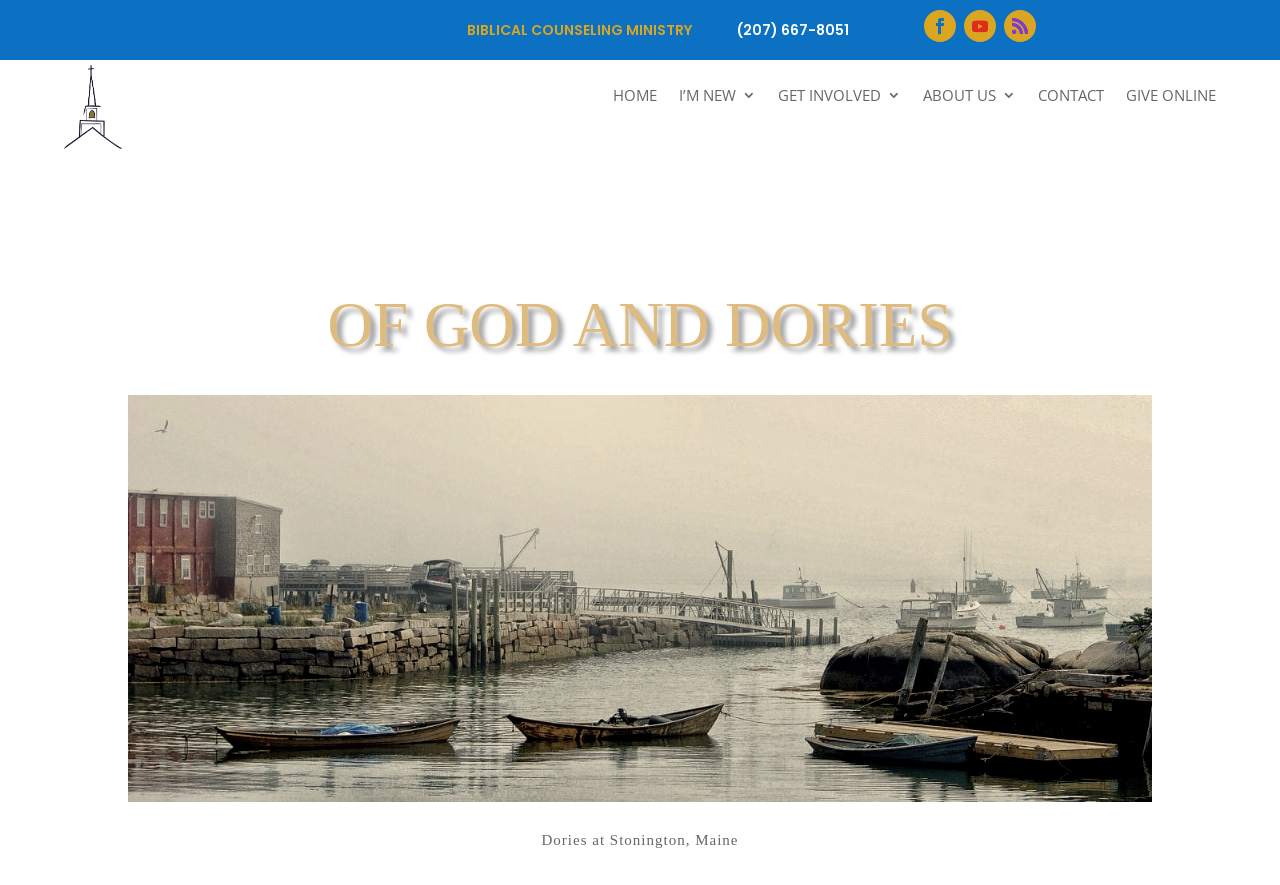Describe all the significant parts and information present on the webpage.

This webpage is about "Of God and Dories - United Baptist Church". At the top, there are several links and icons, including a heading "BIBLICAL COUNSELING MINISTRY" and a phone number "(207) 667-8051". Below these, there is a row of links with icons, including "HOME", "I'M NEW 3", "GET INVOLVED 3", "ABOUT US 3", "CONTACT", and "GIVE ONLINE". 

On the left side, there is a large image of "Of God and Dories" that takes up most of the page's height. Above the image, there is a heading "OF GOD AND DORIES". Below the image, there is a static text "Dories at Stonington, Maine". 

On the right side of the image, there are four social media links at the top, represented by icons. At the bottom right, there are four more links with icons. The meta description suggests that the content of the webpage may be related to romanticized bygone days, Celtic ballads, Irish fiddling, and tales and tragedies, but this is not explicitly shown on the webpage.